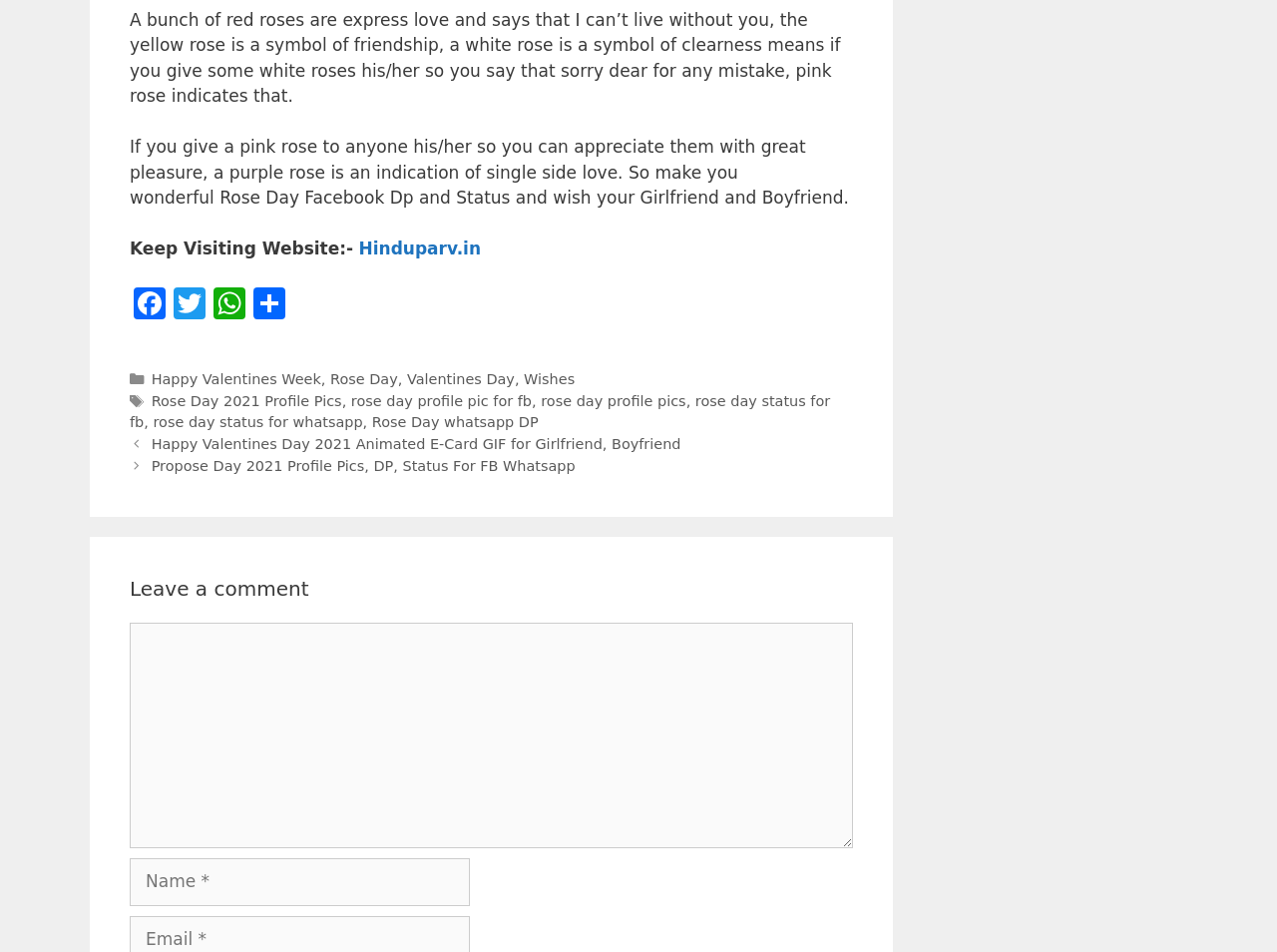Please determine the bounding box coordinates of the element's region to click in order to carry out the following instruction: "Click on the WhatsApp link". The coordinates should be four float numbers between 0 and 1, i.e., [left, top, right, bottom].

[0.164, 0.302, 0.195, 0.341]